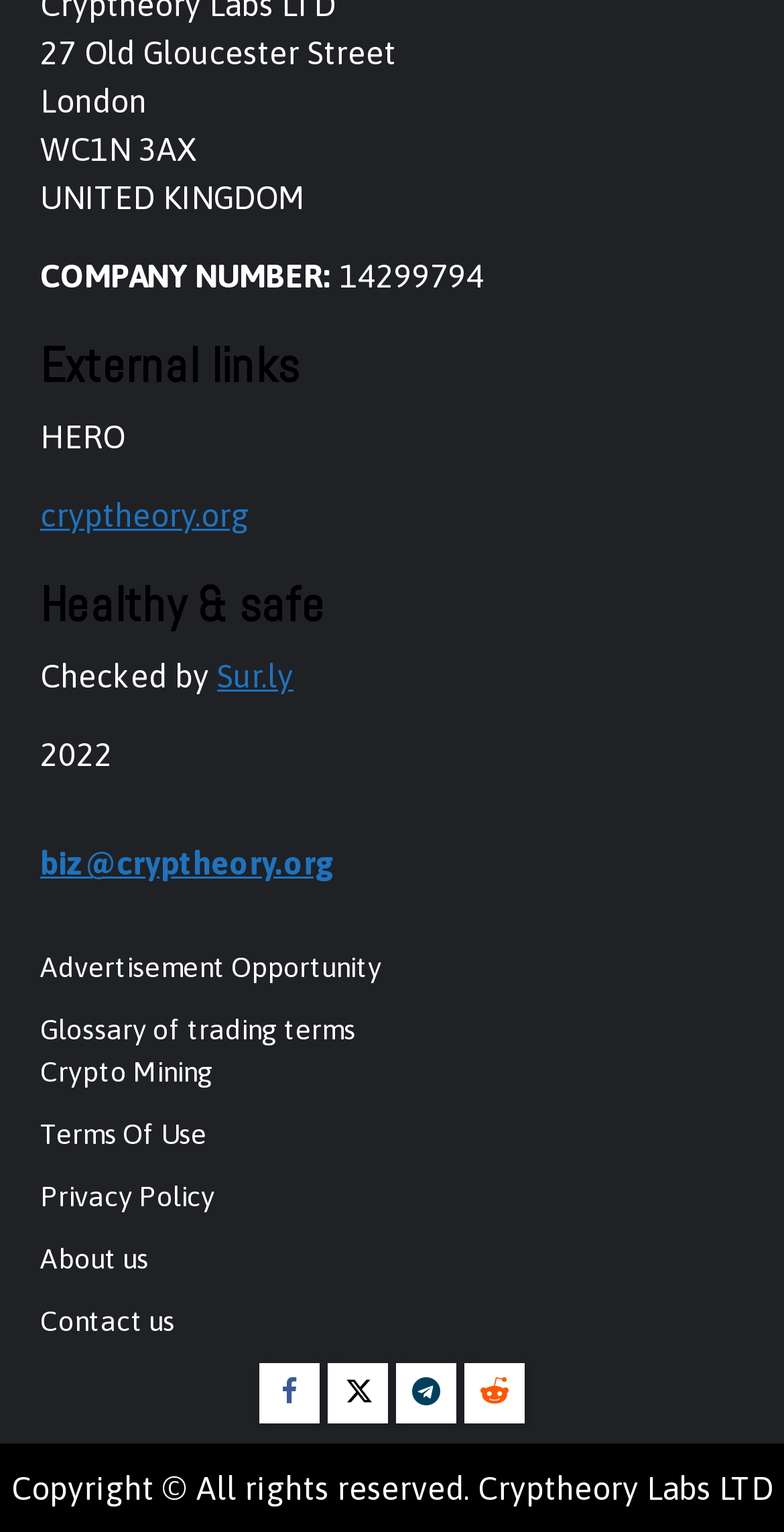What is the name of the company?
Look at the screenshot and respond with a single word or phrase.

Cryptheory Labs LTD